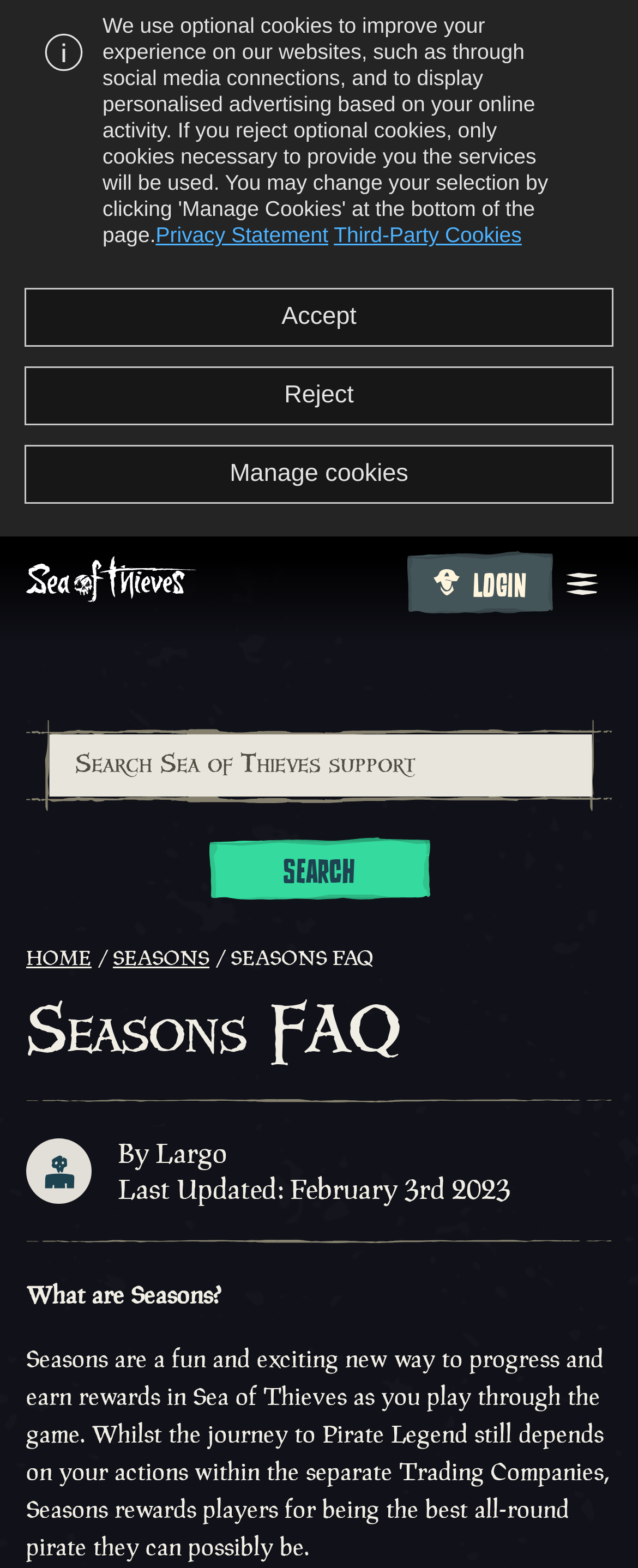Locate the bounding box coordinates of the element's region that should be clicked to carry out the following instruction: "Go to Sea of Thieves Home Page". The coordinates need to be four float numbers between 0 and 1, i.e., [left, top, right, bottom].

[0.041, 0.354, 0.618, 0.389]